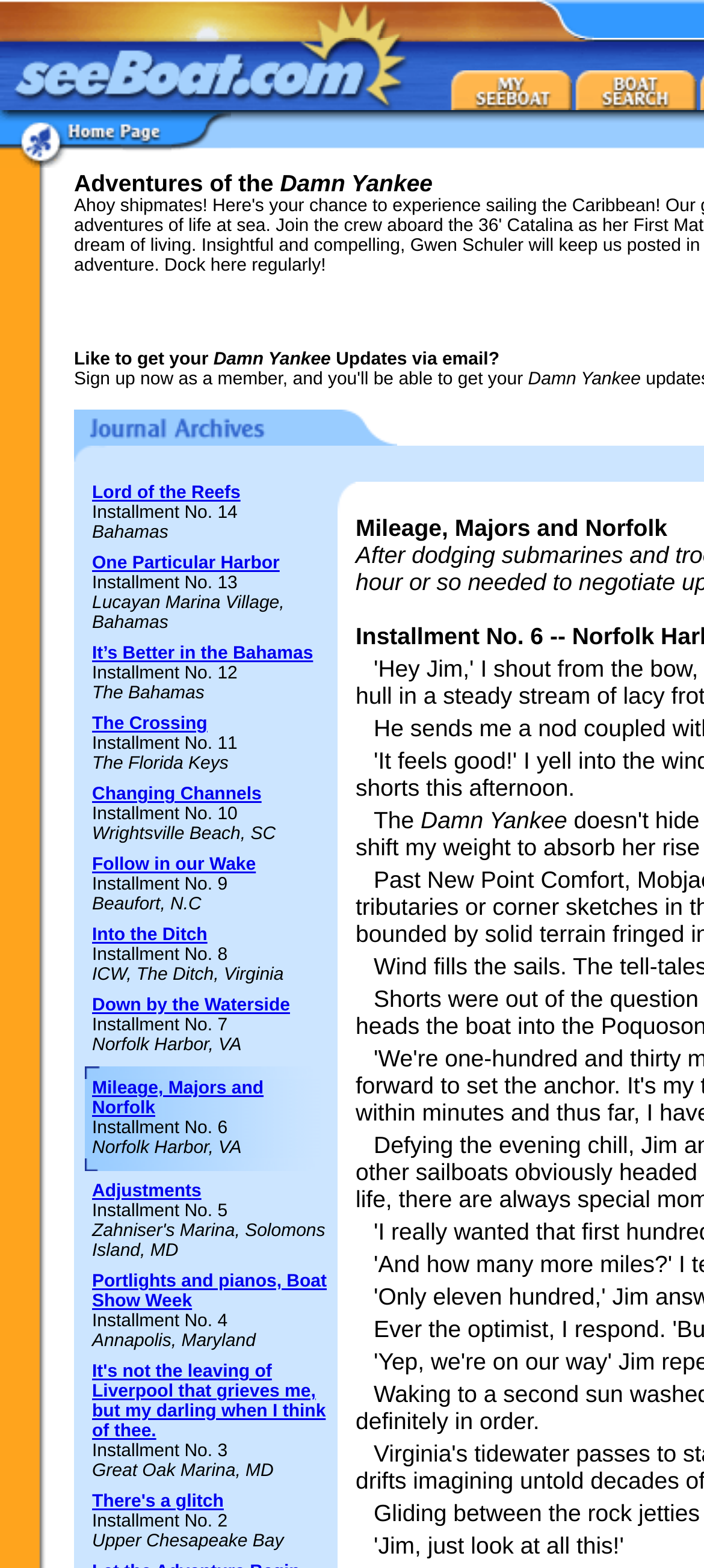What is the purpose of the 'Damn Yankee' section?
From the details in the image, provide a complete and detailed answer to the question.

The 'Damn Yankee' section appears to be a newsletter or update subscription service, as indicated by the text 'Updates via email' and the presence of an email subscription form.